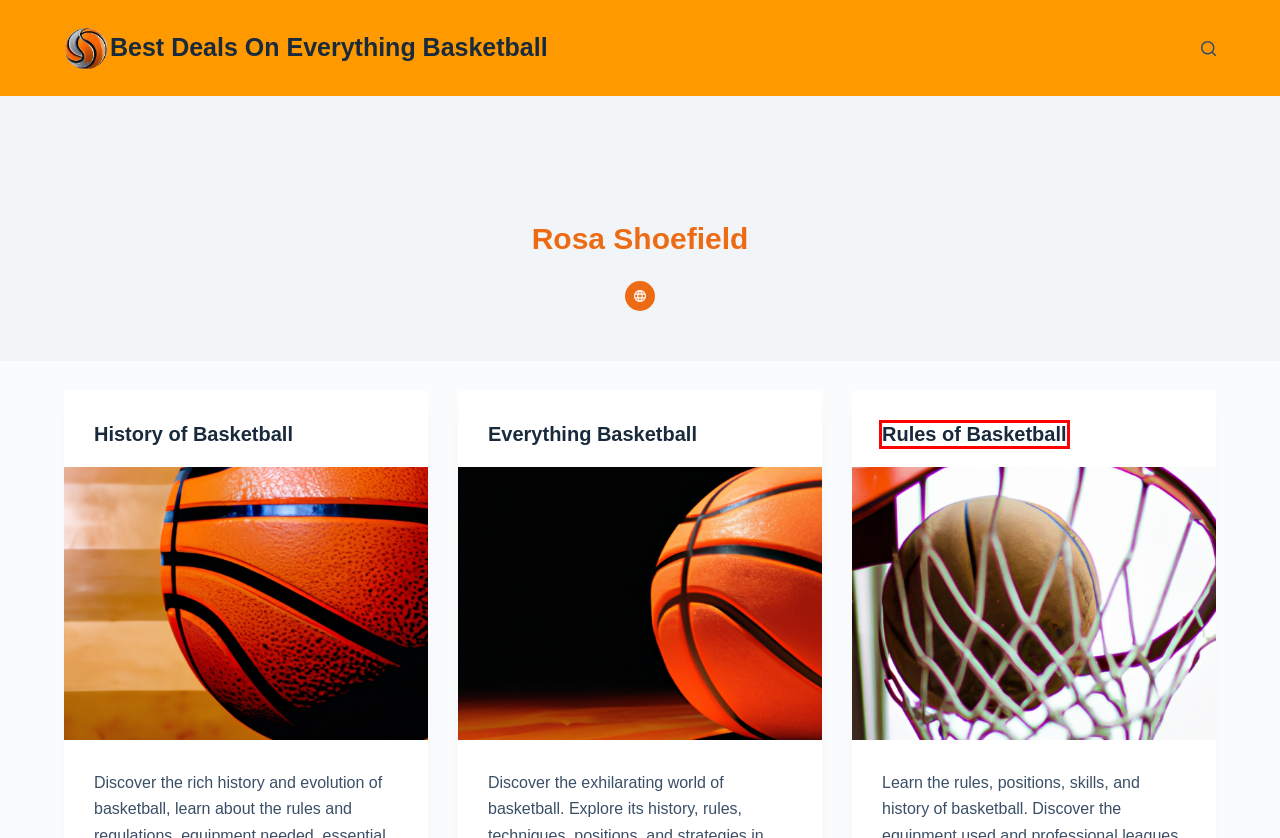Consider the screenshot of a webpage with a red bounding box and select the webpage description that best describes the new page that appears after clicking the element inside the red box. Here are the candidates:
A. Rules of Basketball – Everything Basketball | Best Deal Basketball Gear
B. Rosa Shoefield – Page 2 – Everything Basketball | Best Deal Basketball Gear
C. Everything Basketball – Everything Basketball | Best Deal Basketball Gear
D. Everything Basketball | Best Deal Basketball Gear
E. Nike Men’s Gymnastics Shoes Review – Everything Basketball | Best Deal Basketball Gear
F. History of Basketball – Everything Basketball | Best Deal Basketball Gear
G. adidasNXT PRM M SHRT Review – Everything Basketball | Best Deal Basketball Gear
H. PEAK High Top Mens Basketball Shoes Review – Everything Basketball | Best Deal Basketball Gear

A